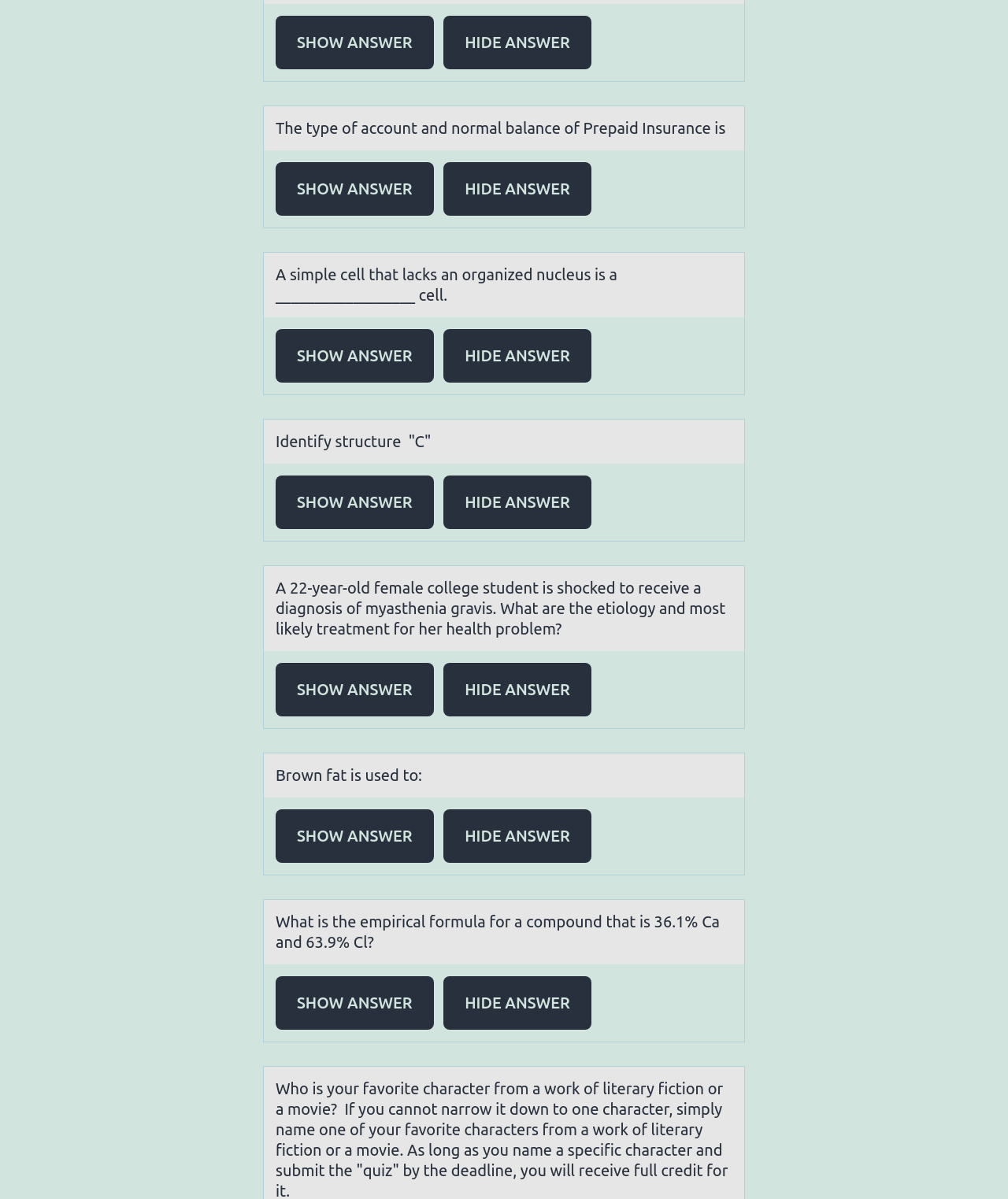Identify the bounding box coordinates of the region that needs to be clicked to carry out this instruction: "Show the answer to the last question". Provide these coordinates as four float numbers ranging from 0 to 1, i.e., [left, top, right, bottom].

[0.273, 0.814, 0.43, 0.859]